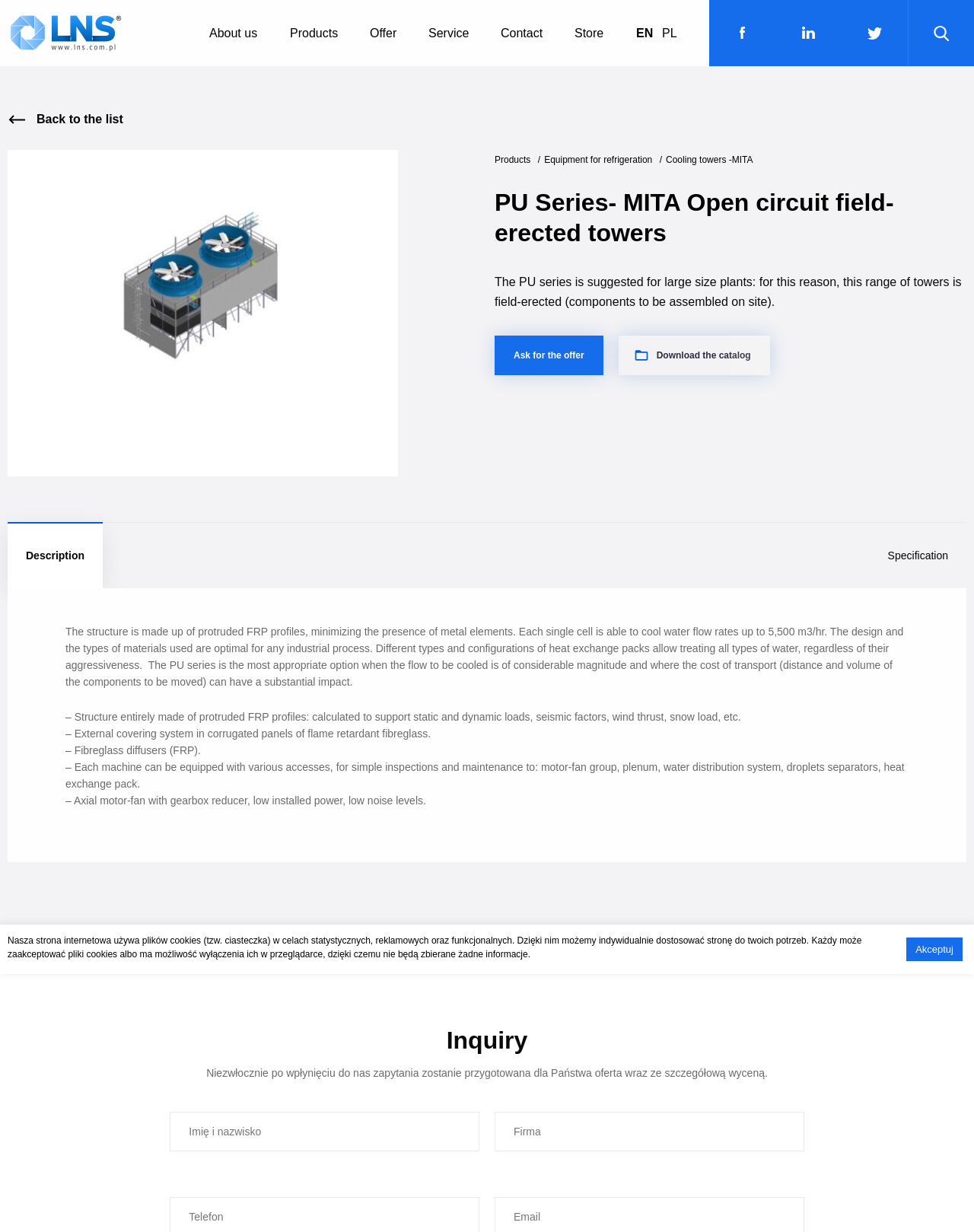Locate the bounding box coordinates of the element that should be clicked to fulfill the instruction: "Contact us".

None